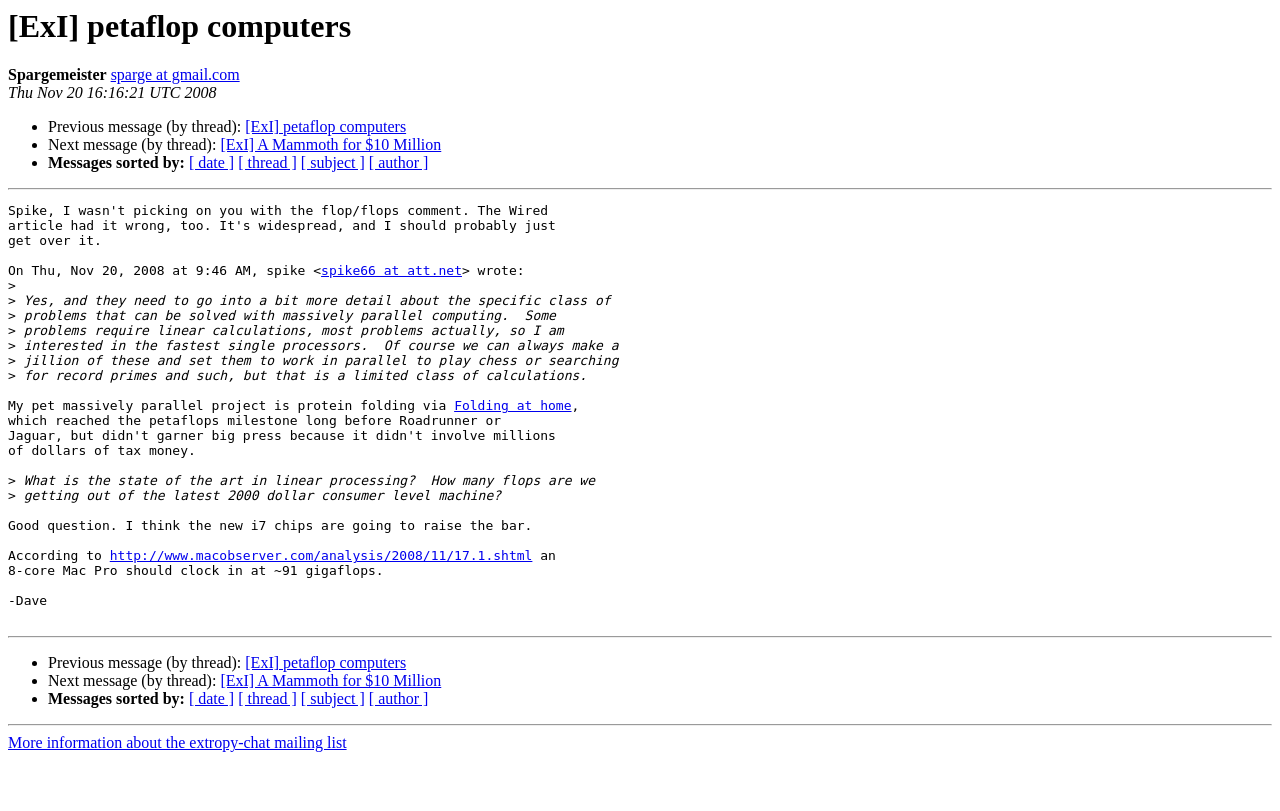Find the bounding box coordinates for the HTML element specified by: "http://www.macobserver.com/analysis/2008/11/17.1.shtml".

[0.086, 0.676, 0.416, 0.695]